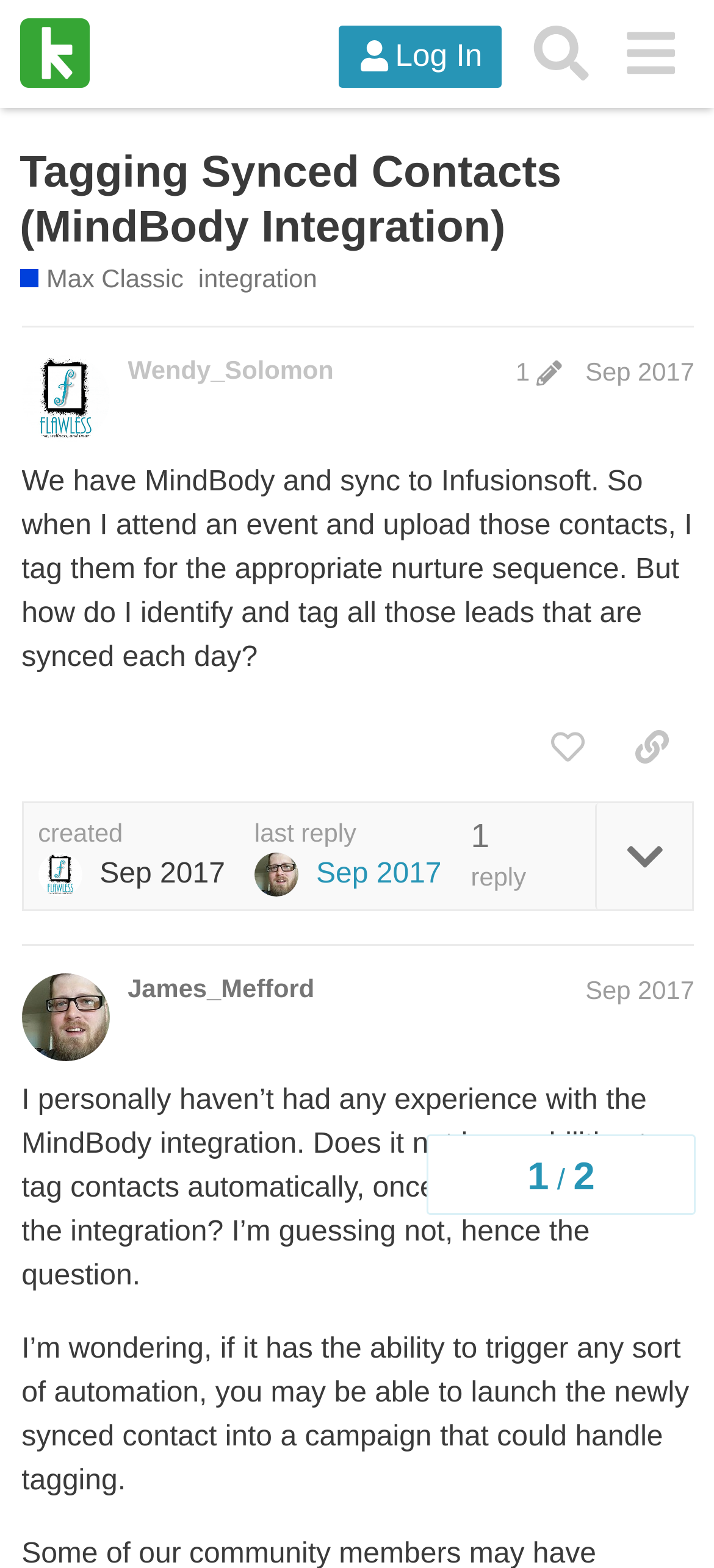Please find the top heading of the webpage and generate its text.

Tagging Synced Contacts (MindBody Integration)